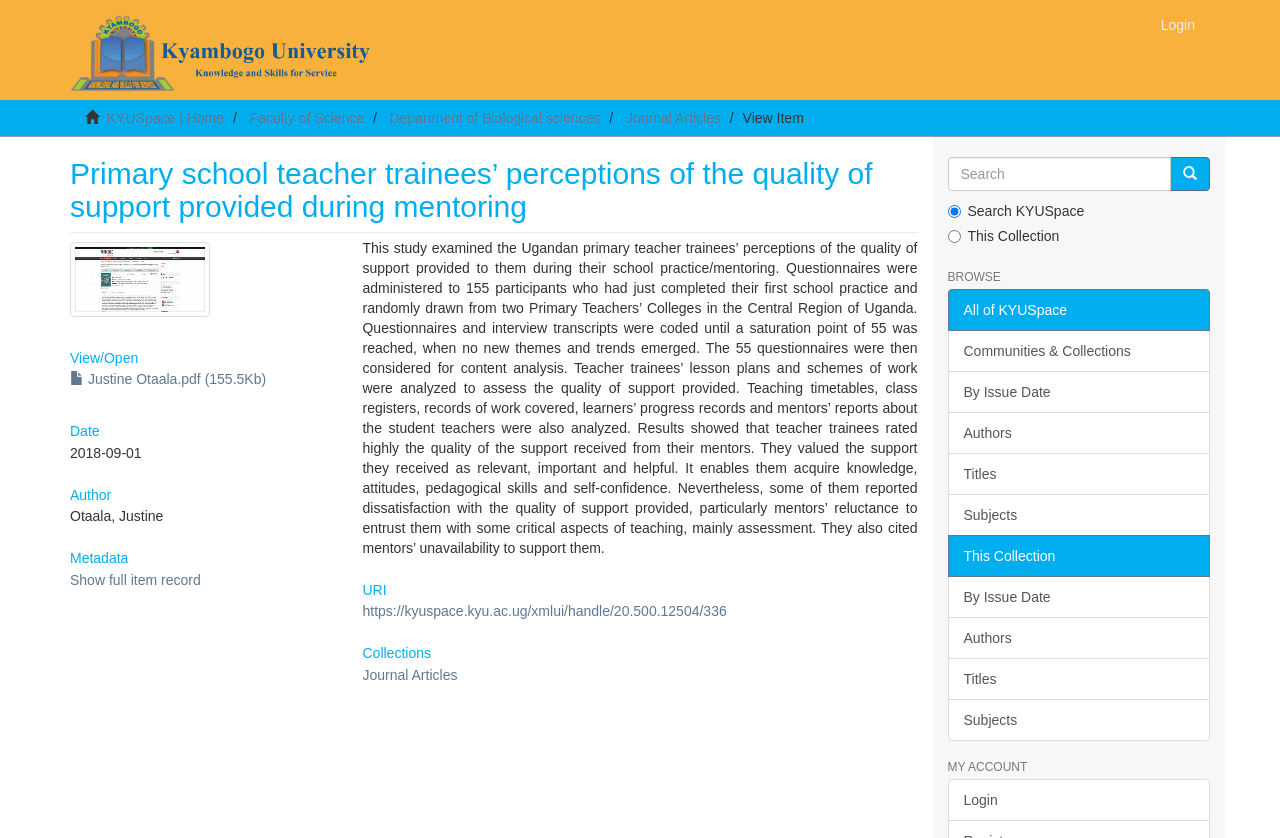What is the text of the second heading element on the webpage?
Look at the image and provide a short answer using one word or a phrase.

View/ Open